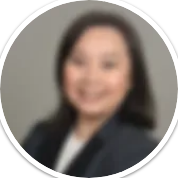What is the mission of Ascend Southeast? Based on the image, give a response in one word or a short phrase.

Supporting Asian American and Pacific Islander professionals